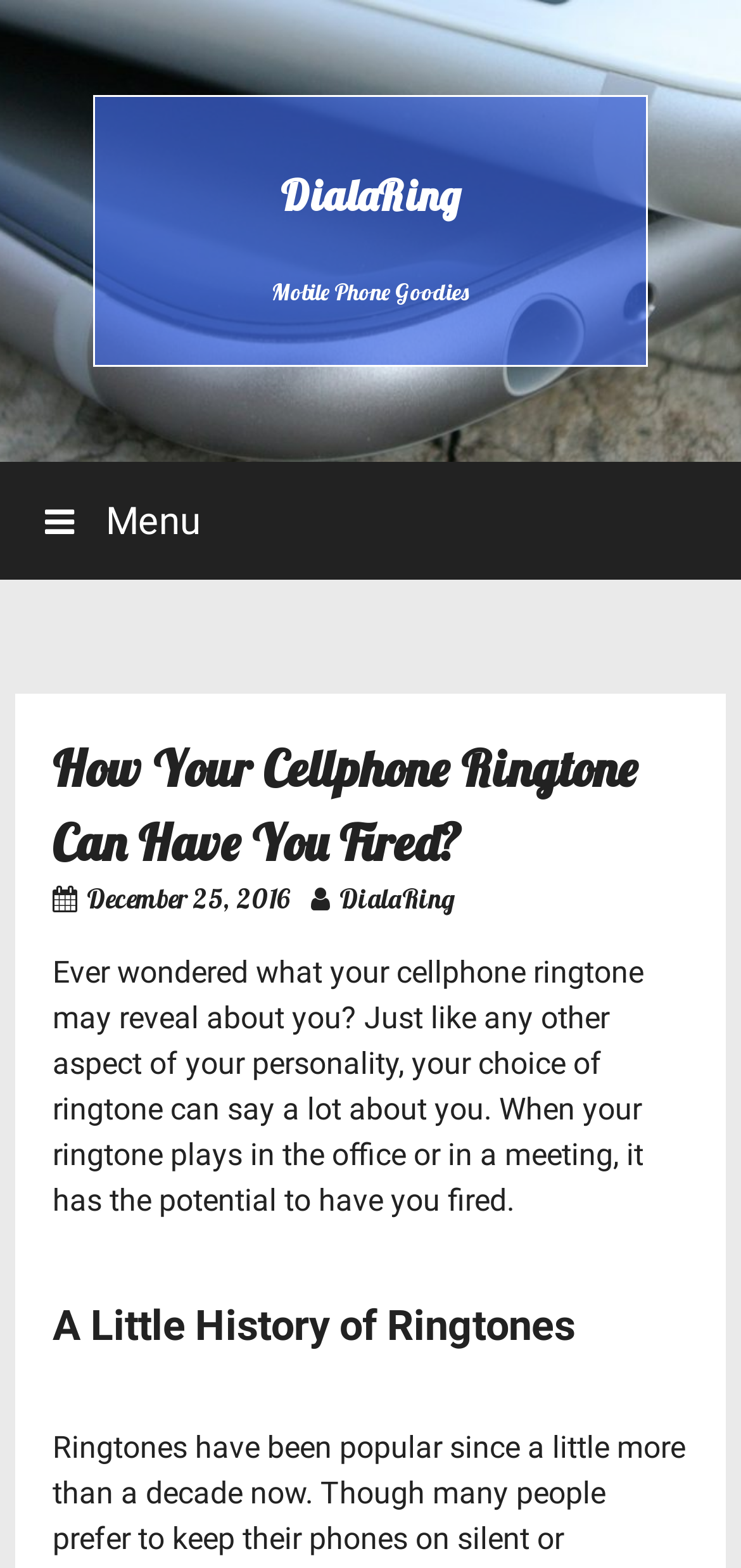What is the primary heading on this webpage?

How Your Cellphone Ringtone Can Have You Fired?